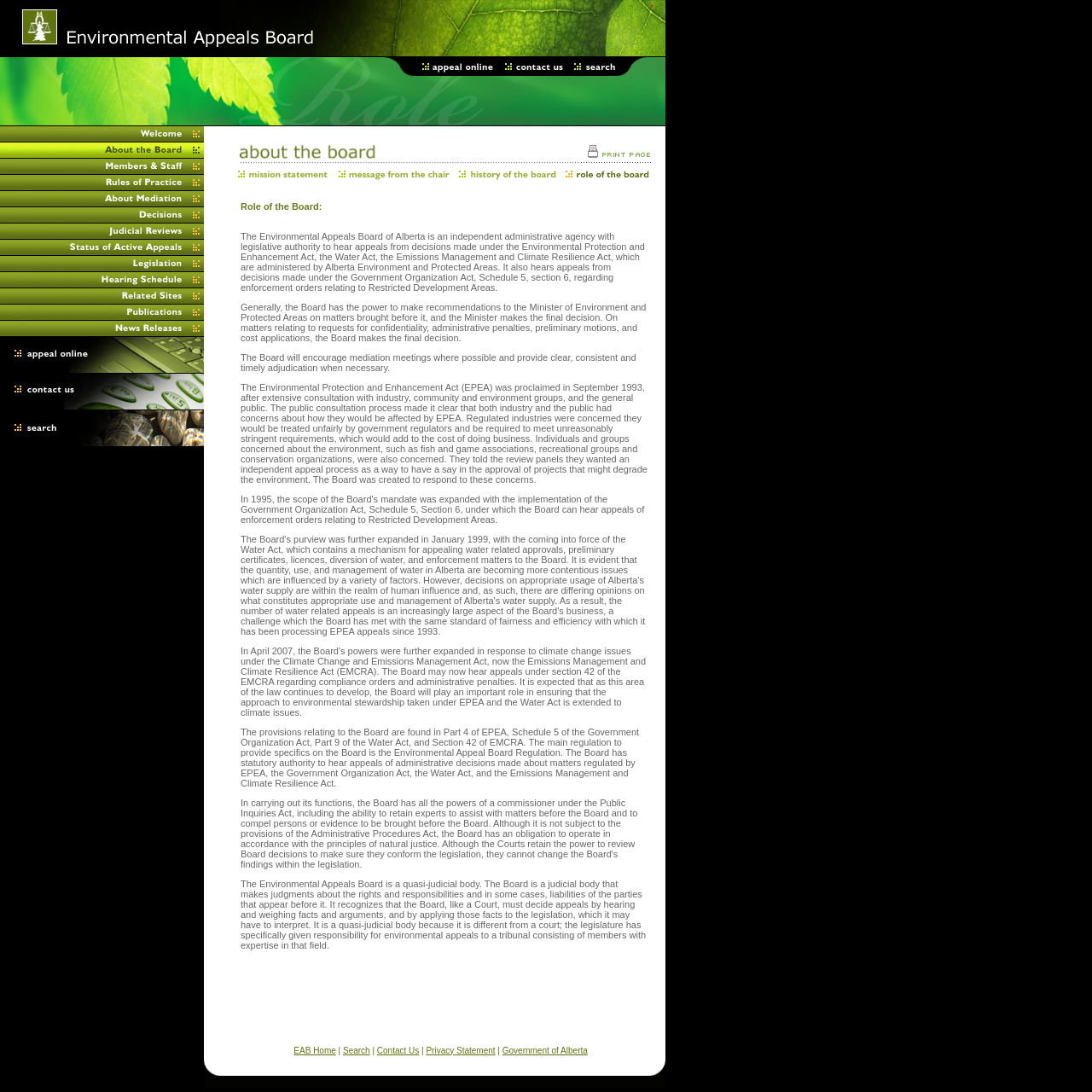Is the webpage's main content area divided into sections?
Using the screenshot, give a one-word or short phrase answer.

Yes